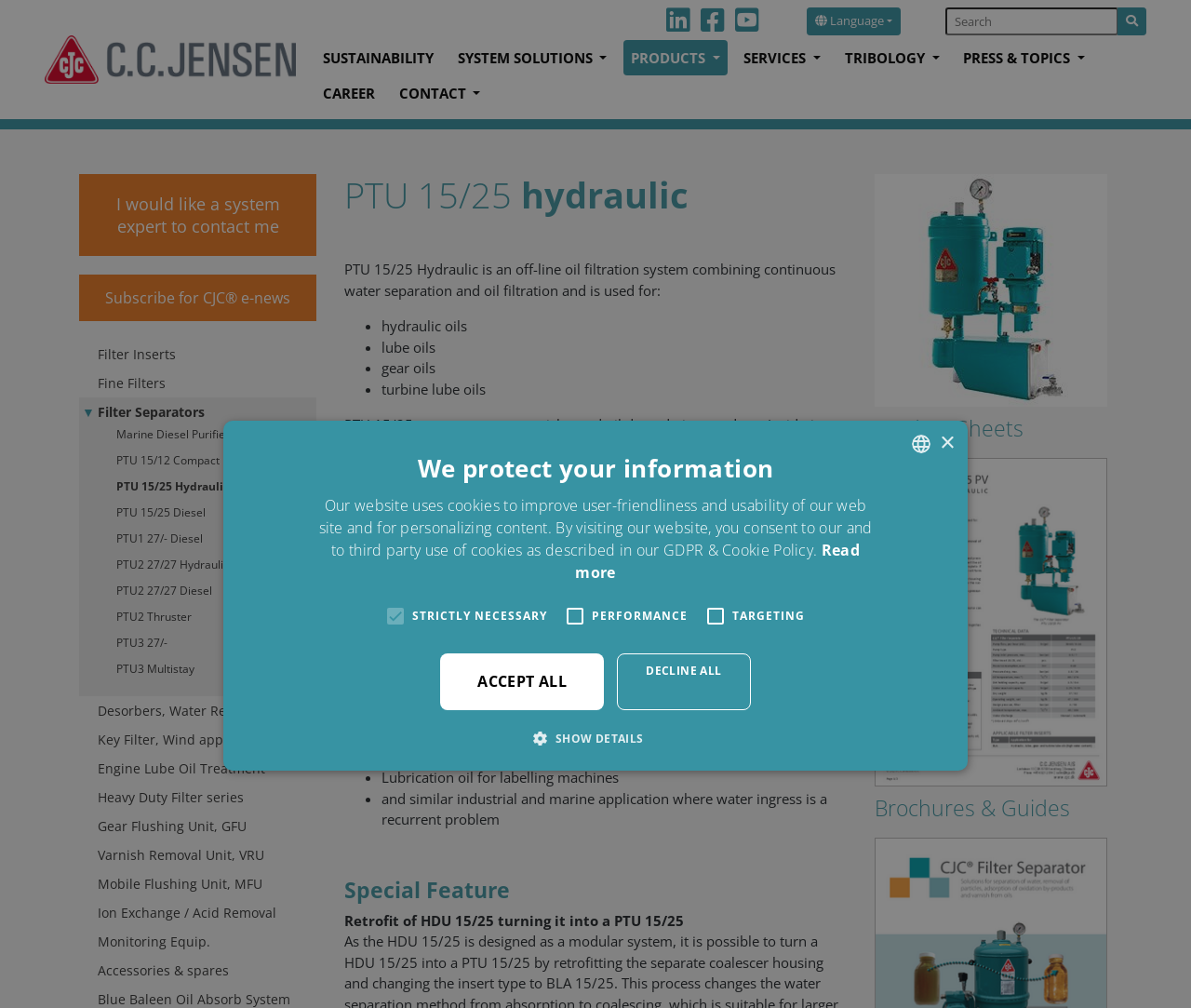Identify and generate the primary title of the webpage.

PTU 15/25 hydraulic